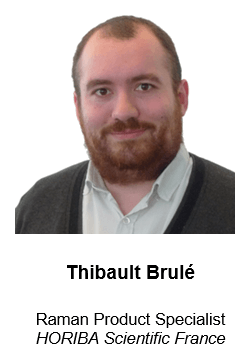What is the topic of the webinar presentation?
Provide a thorough and detailed answer to the question.

The caption states that the webinar presentation is focused on the synergy between optical microscopy and Raman spectroscopy, which is aimed at expanding understanding in the field of chemical characterization.